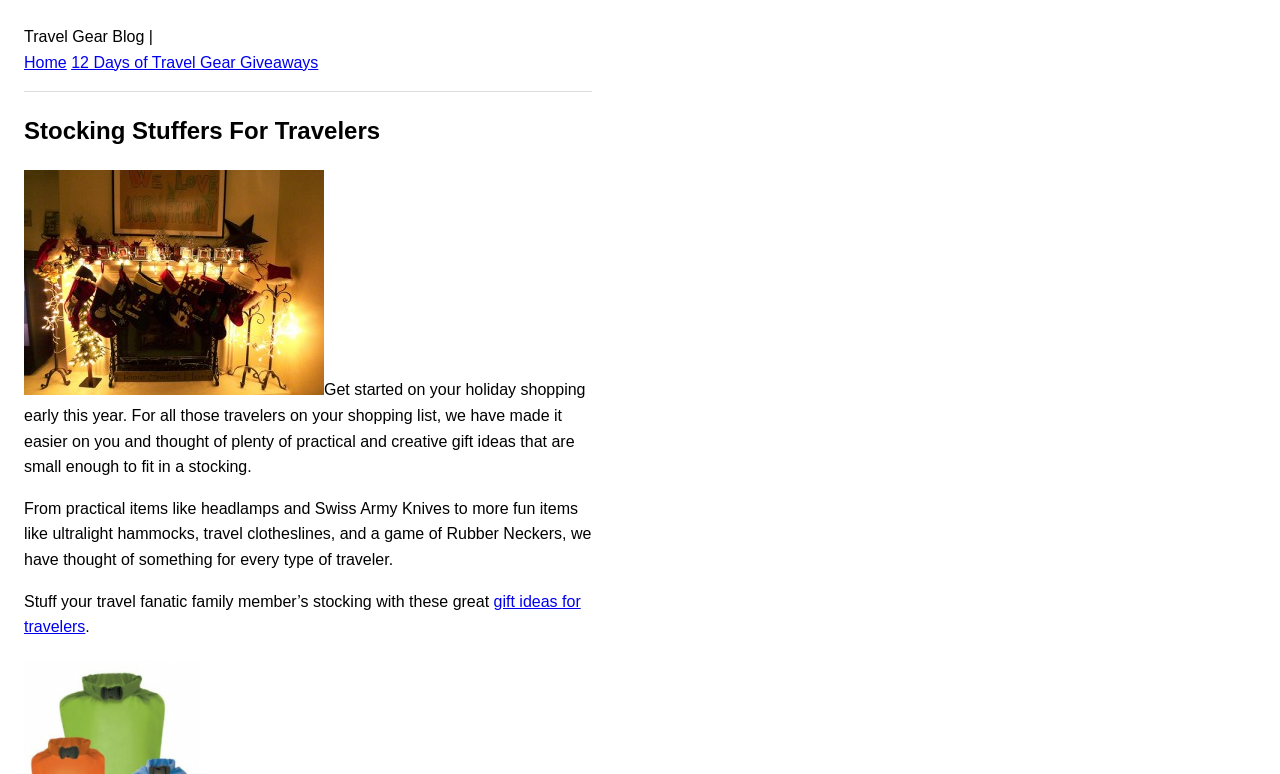What type of items are being described?
Can you give a detailed and elaborate answer to the question?

The webpage describes the gift ideas as 'practical and creative', indicating that they are both useful and innovative, as seen in the examples of headlamps and ultralight hammocks.